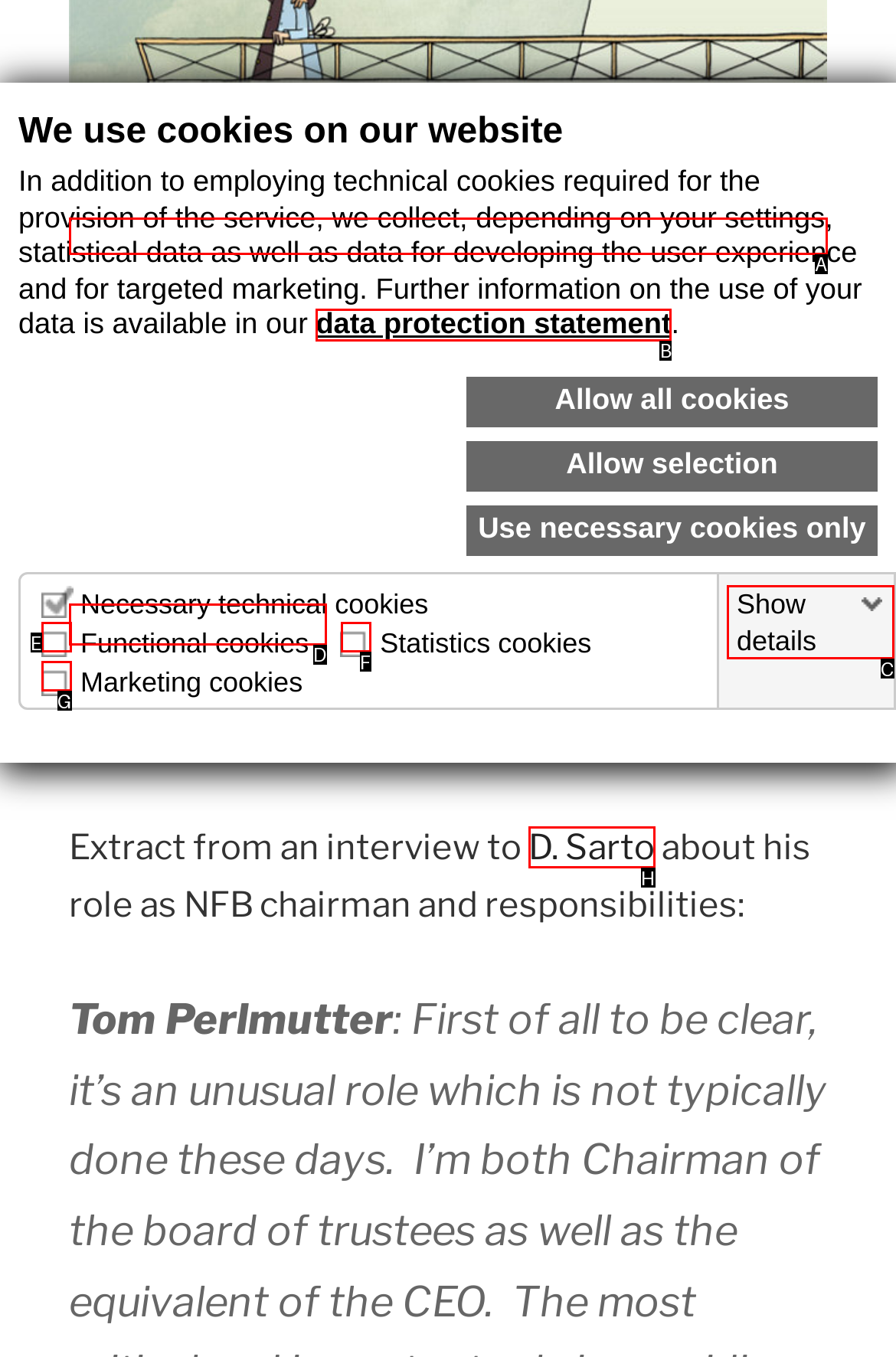Identify the HTML element that corresponds to the description: D. Sarto
Provide the letter of the matching option from the given choices directly.

H